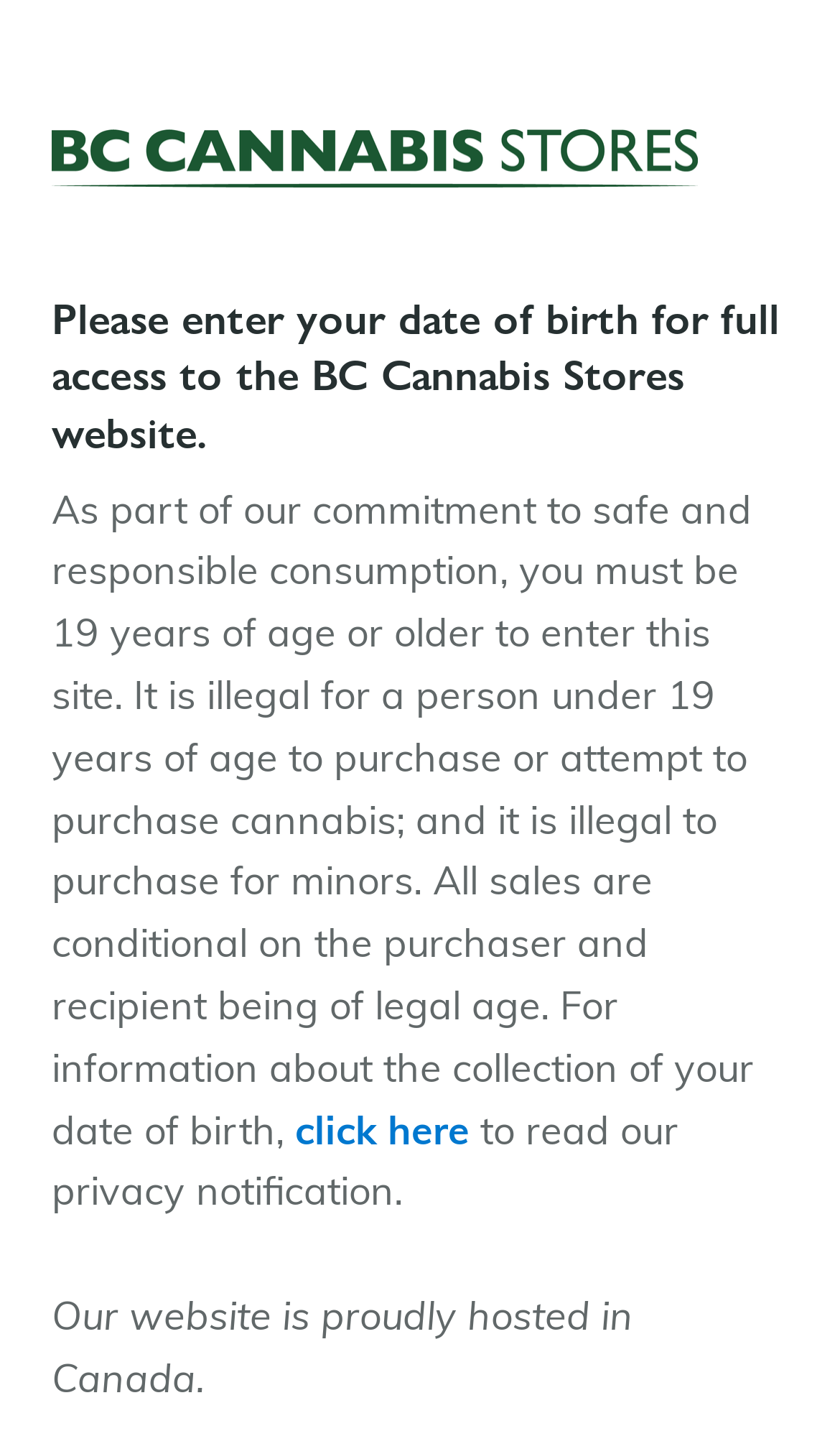Give a full account of the webpage's elements and their arrangement.

The webpage is for 18twelve: Reserve, a BC cannabis store located in Cowichan Valley on Vancouver Island. At the top left of the page, there is an image with the text "BC Cannabis Stores". Below the image, a heading prompts users to enter their date of birth for full access to the website. 

A paragraph of text follows, explaining the website's commitment to safe and responsible consumption, stating that users must be 19 years of age or older to enter the site. This text spans most of the page's width. Within this paragraph, there is a link to click for more information about the collection of date of birth, positioned near the bottom of the paragraph. 

Below this paragraph, there is a short sentence stating that the website is proudly hosted in Canada, located near the bottom of the page.